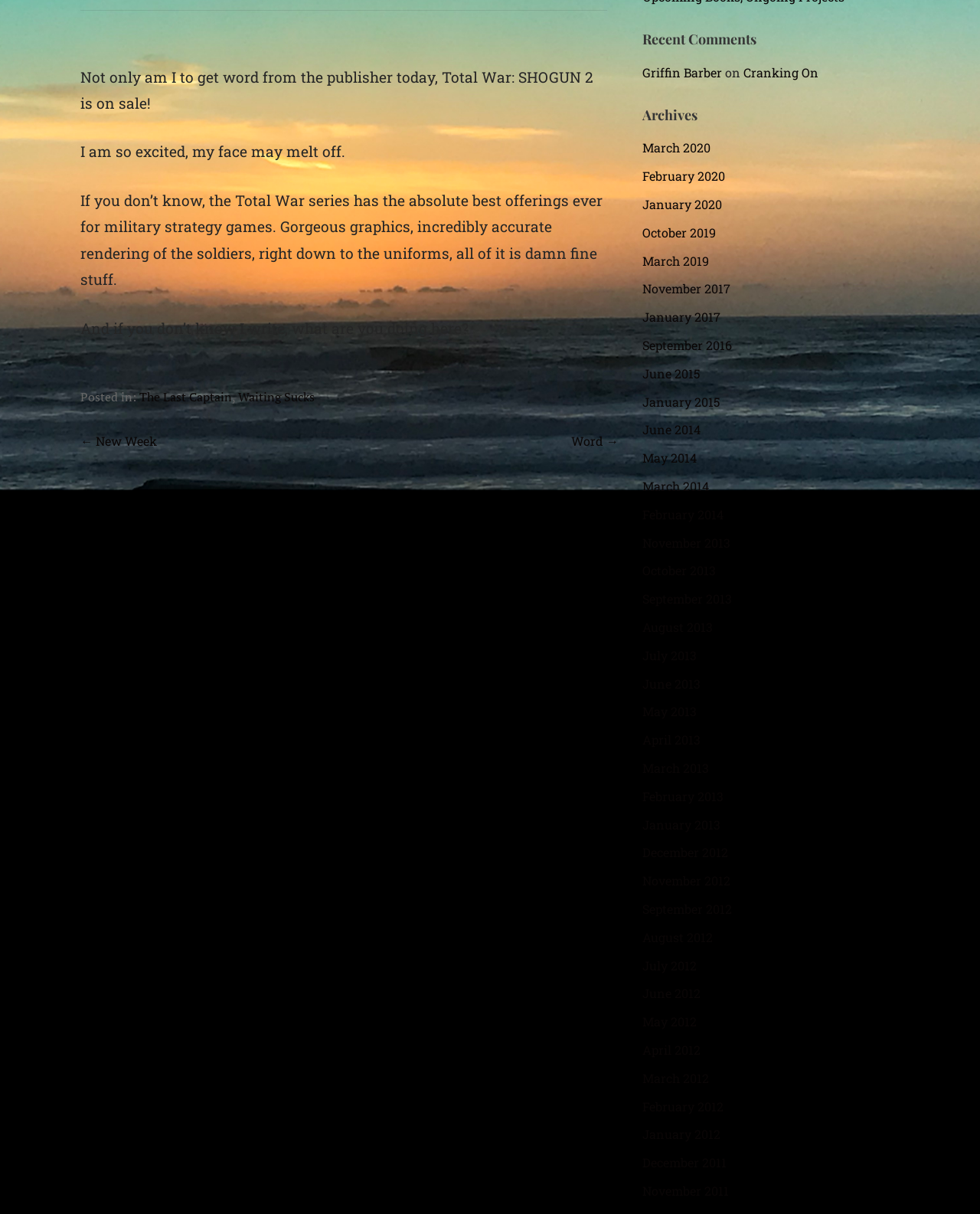From the webpage screenshot, identify the region described by ← New Week. Provide the bounding box coordinates as (top-left x, top-left y, bottom-right x, bottom-right y), with each value being a floating point number between 0 and 1.

[0.082, 0.357, 0.16, 0.37]